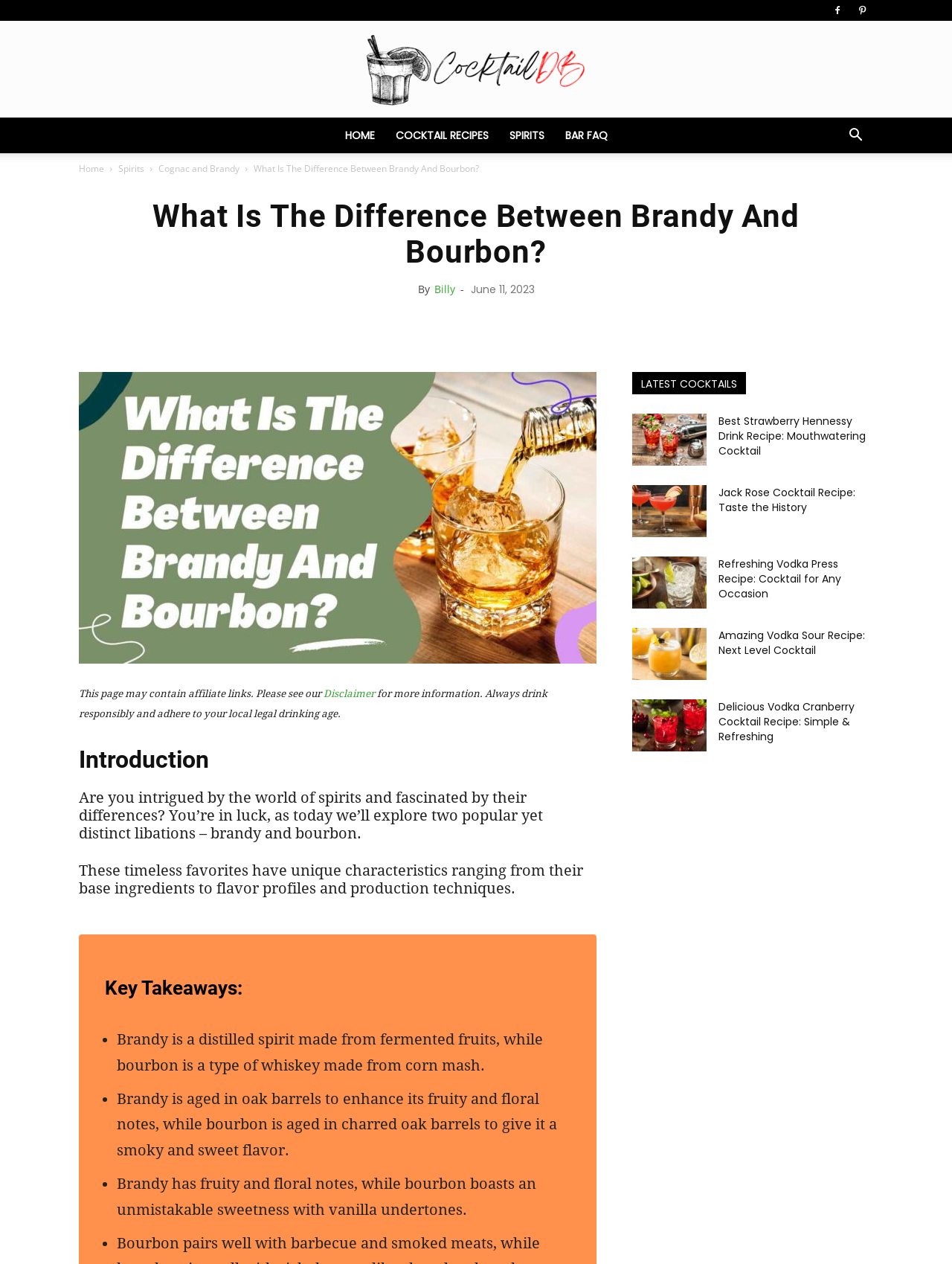What is the purpose of the disclaimer at the bottom of the page?
Please provide a detailed answer to the question.

The disclaimer at the bottom of the page informs readers that the webpage may contain affiliate links and provides a link to the disclaimer page for more information.